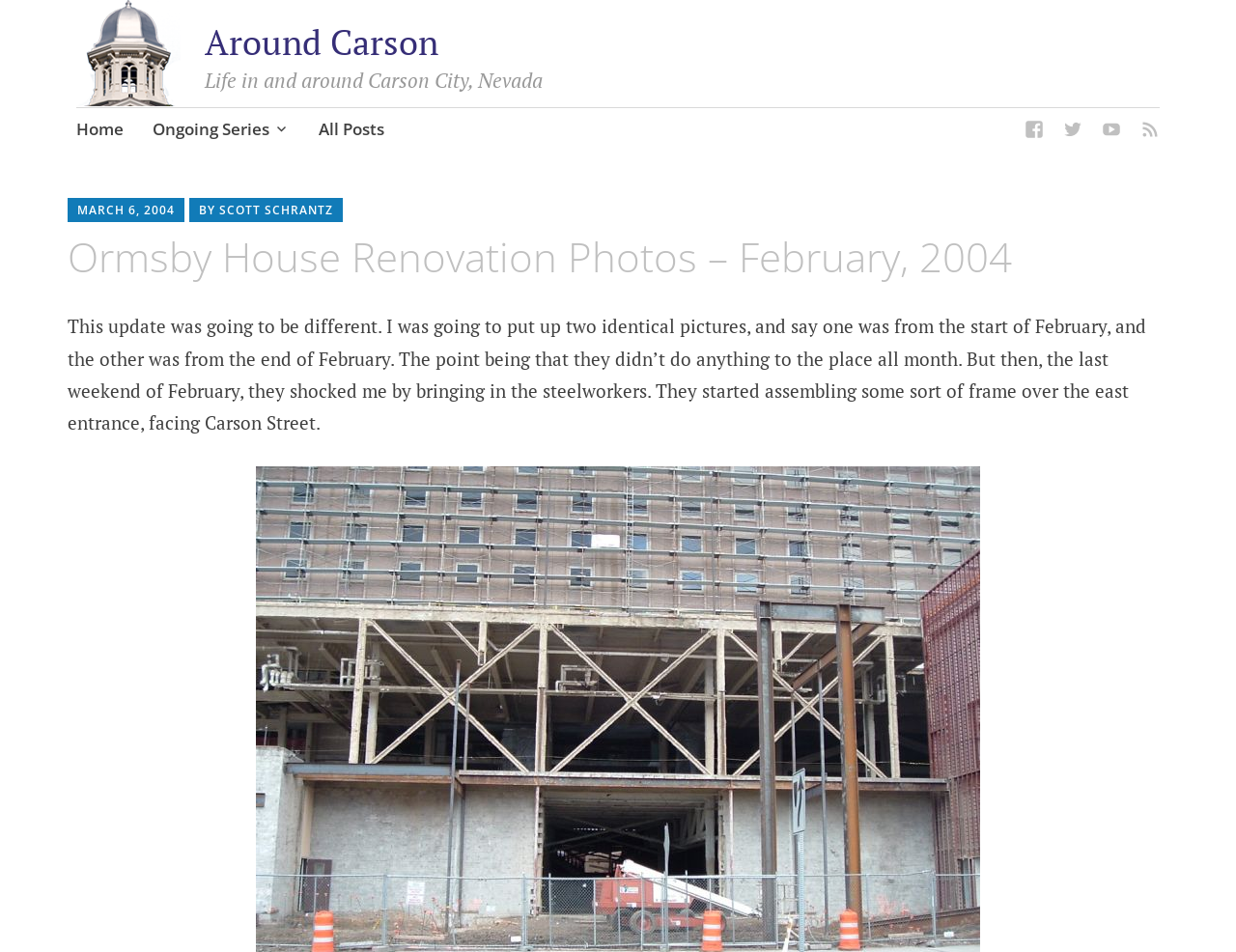Determine the bounding box coordinates of the section I need to click to execute the following instruction: "Check 'MARCH 6, 2004' link". Provide the coordinates as four float numbers between 0 and 1, i.e., [left, top, right, bottom].

[0.062, 0.212, 0.141, 0.229]